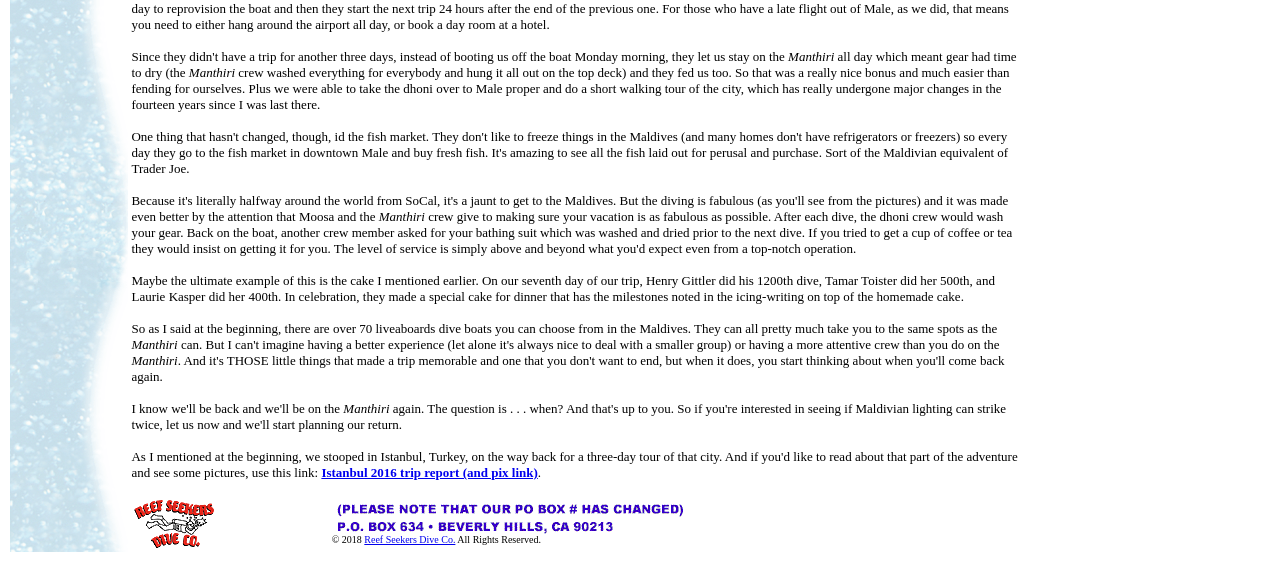Please reply to the following question with a single word or a short phrase:
How many images are present in the webpage?

2